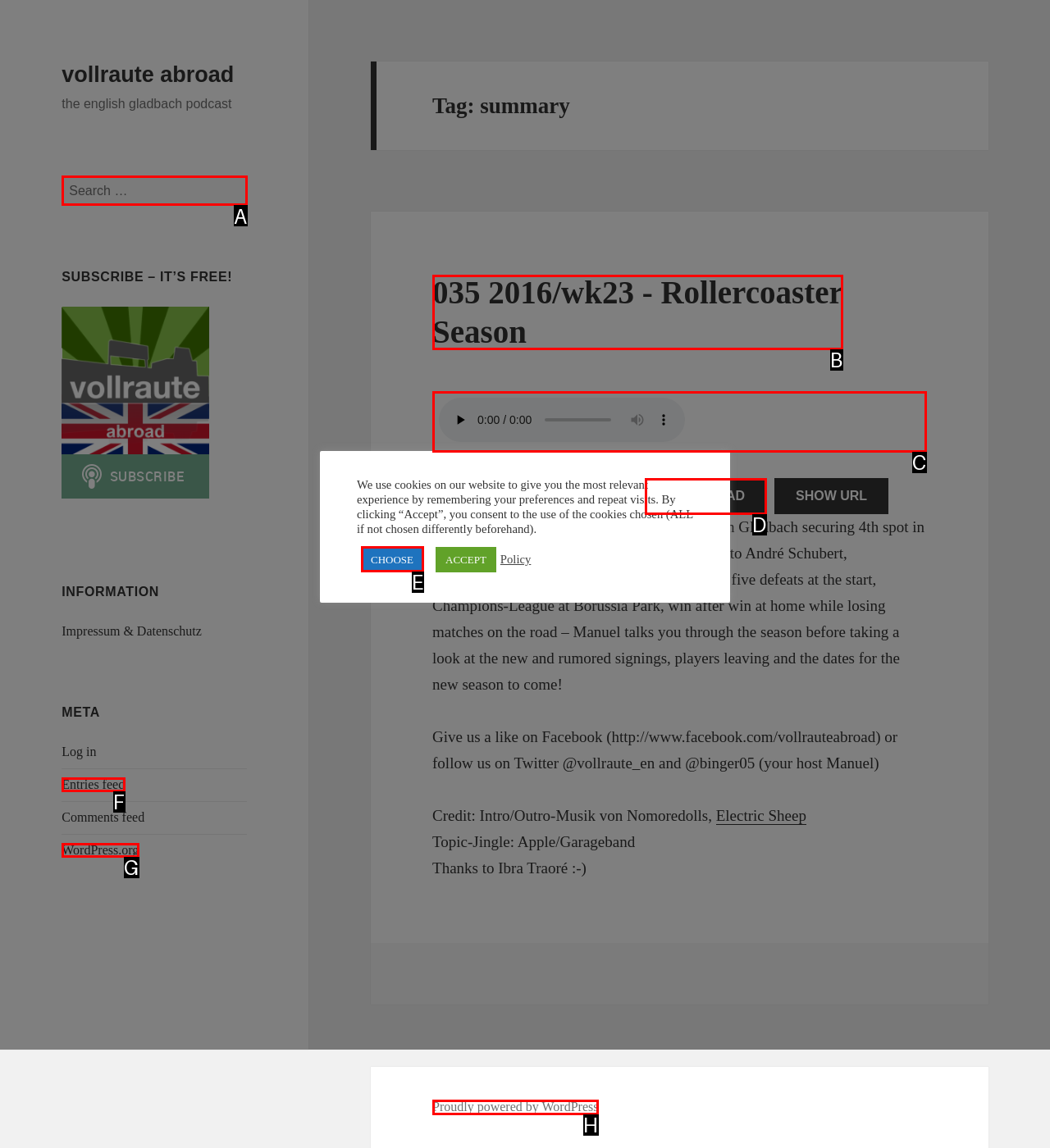Determine the HTML element that best matches this description: TESTIMONIALS from the given choices. Respond with the corresponding letter.

None